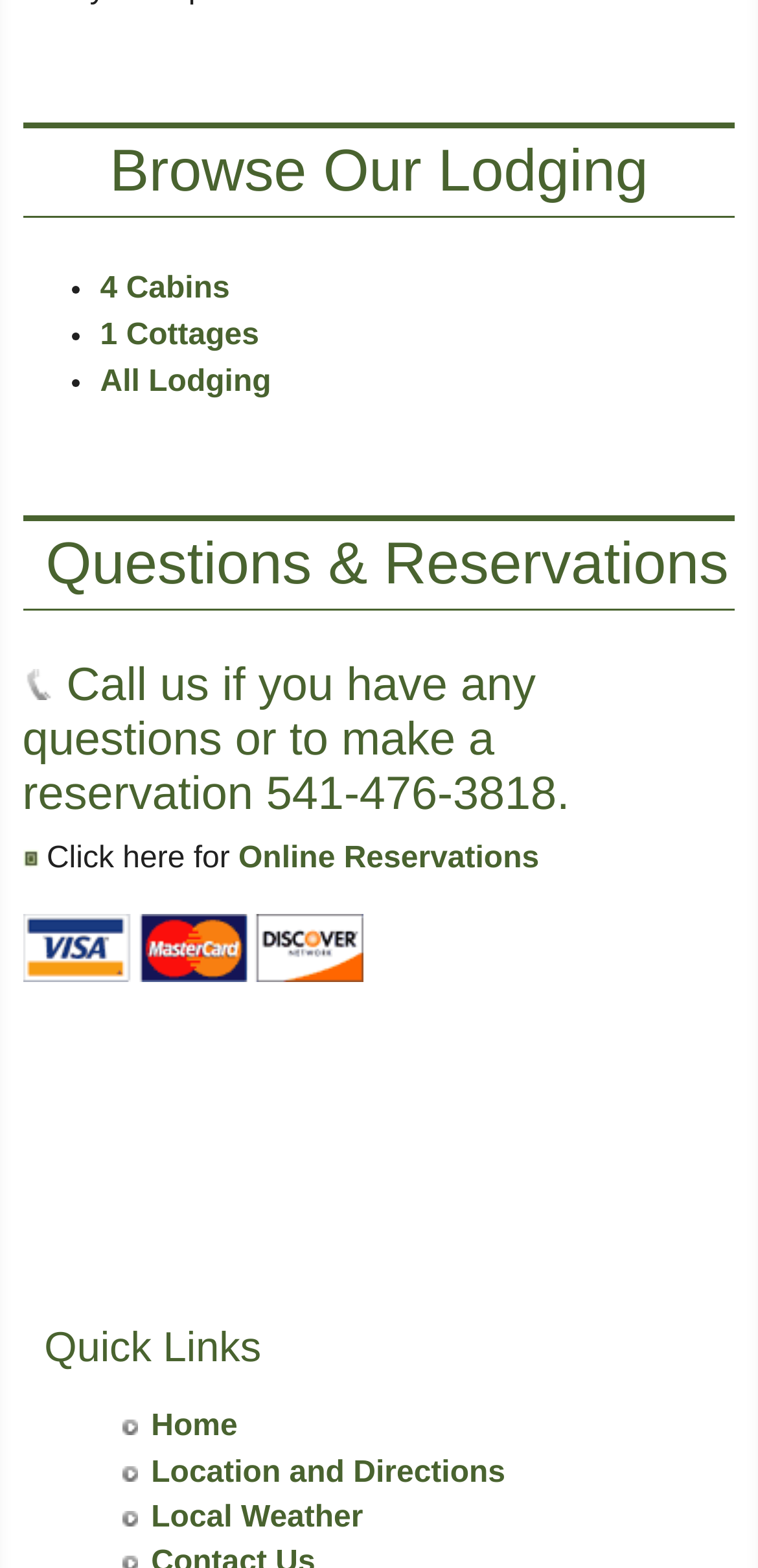Give a succinct answer to this question in a single word or phrase: 
What is the phone number for reservations?

541-476-3818